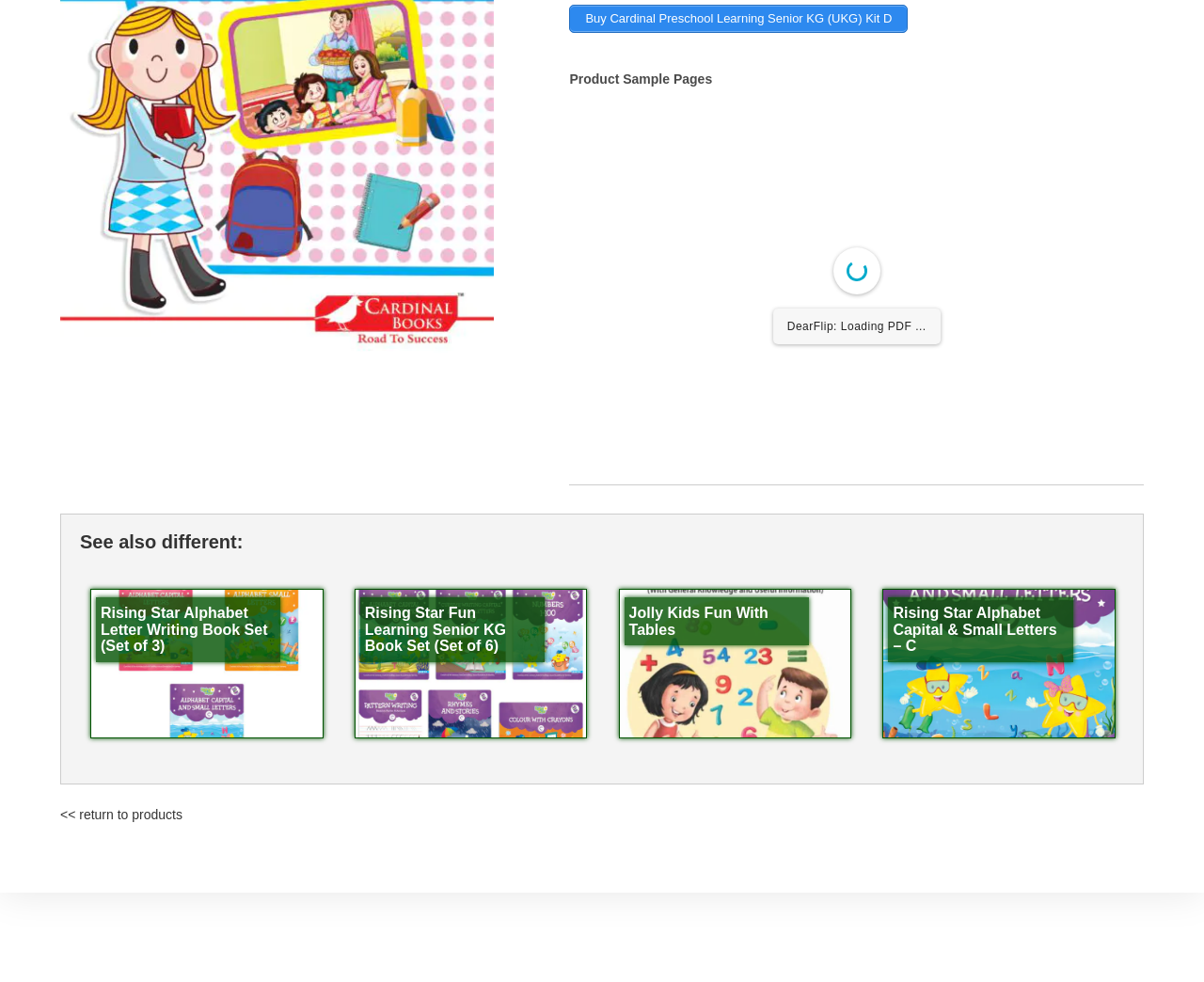Bounding box coordinates should be in the format (top-left x, top-left y, bottom-right x, bottom-right y) and all values should be floating point numbers between 0 and 1. Determine the bounding box coordinate for the UI element described as: Home

[0.512, 0.573, 0.537, 0.586]